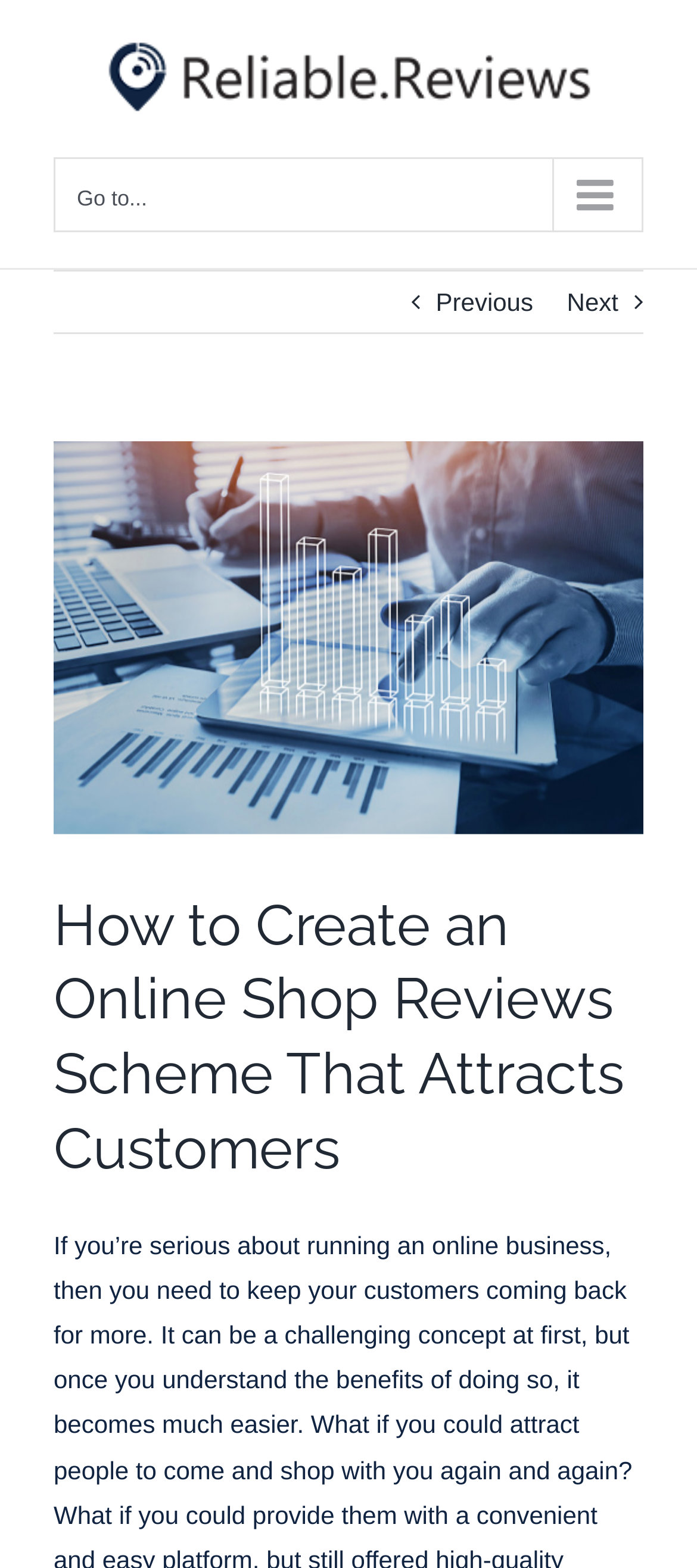Is there a navigation menu on the webpage?
Please use the image to deliver a detailed and complete answer.

There is a navigation menu on the webpage, which is located at the top right corner and is labeled as 'Main Menu Mobile'. It has a button with an arrow icon that can be used to expand the menu.